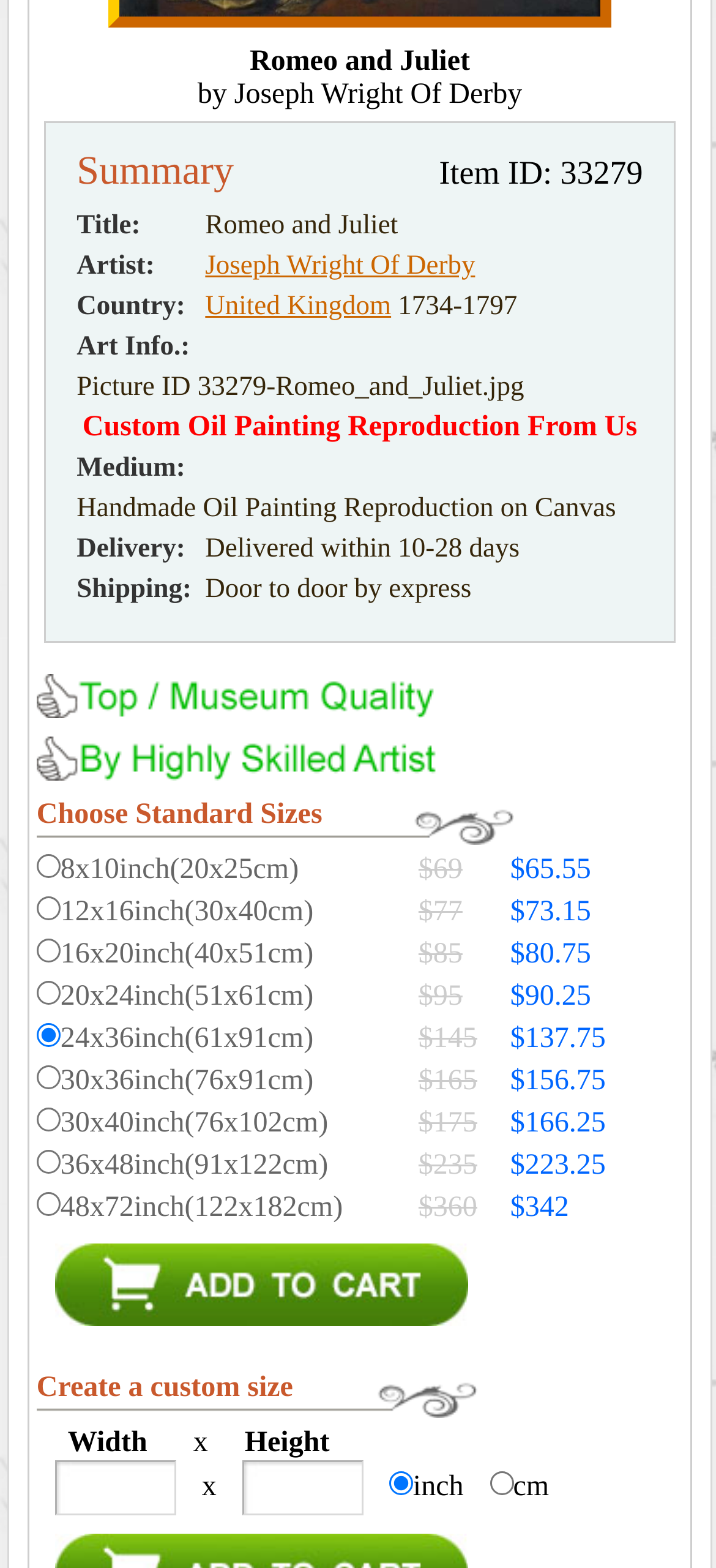Identify the bounding box coordinates of the part that should be clicked to carry out this instruction: "Enter a custom width".

[0.077, 0.932, 0.246, 0.967]